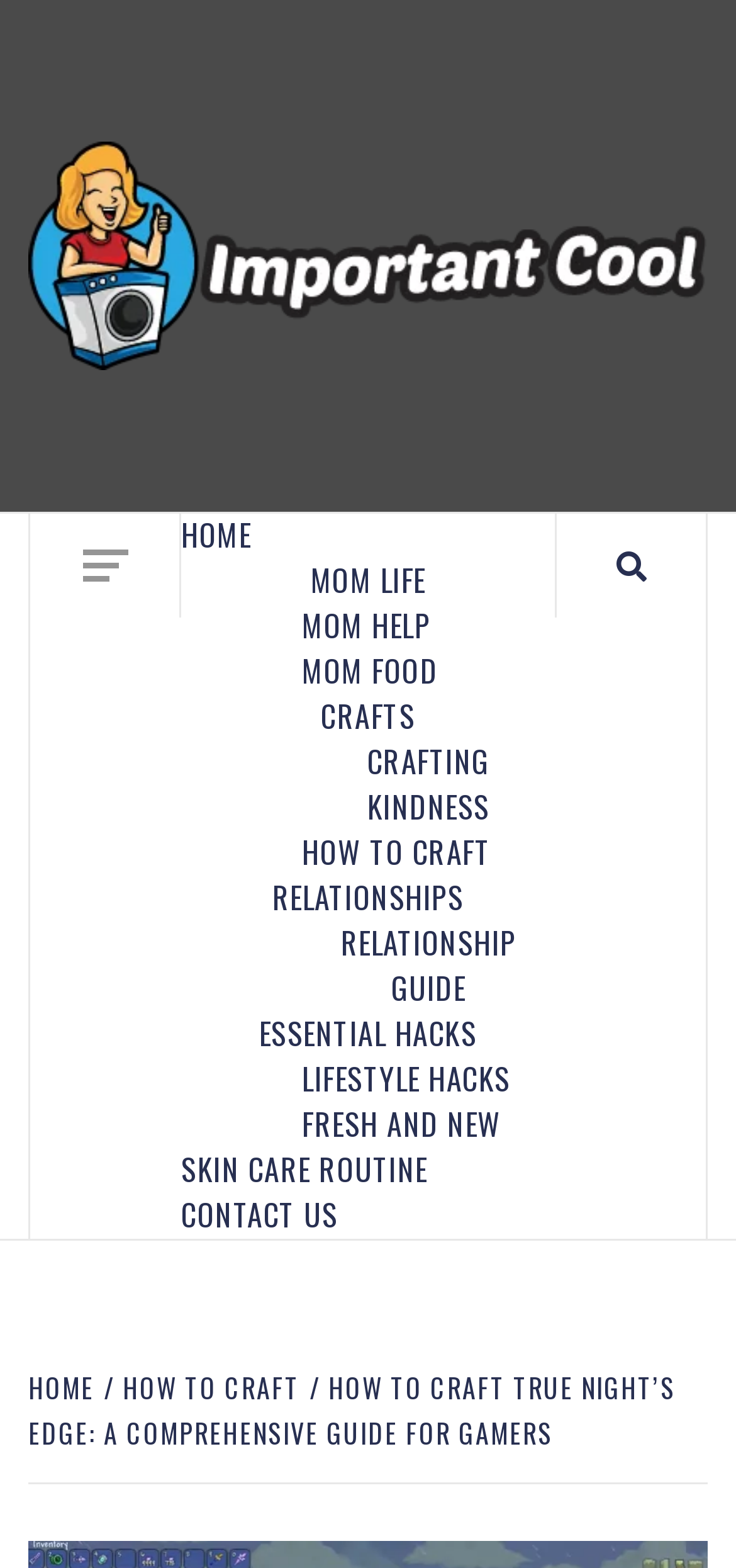Find and indicate the bounding box coordinates of the region you should select to follow the given instruction: "go to home page".

[0.246, 0.326, 0.341, 0.355]